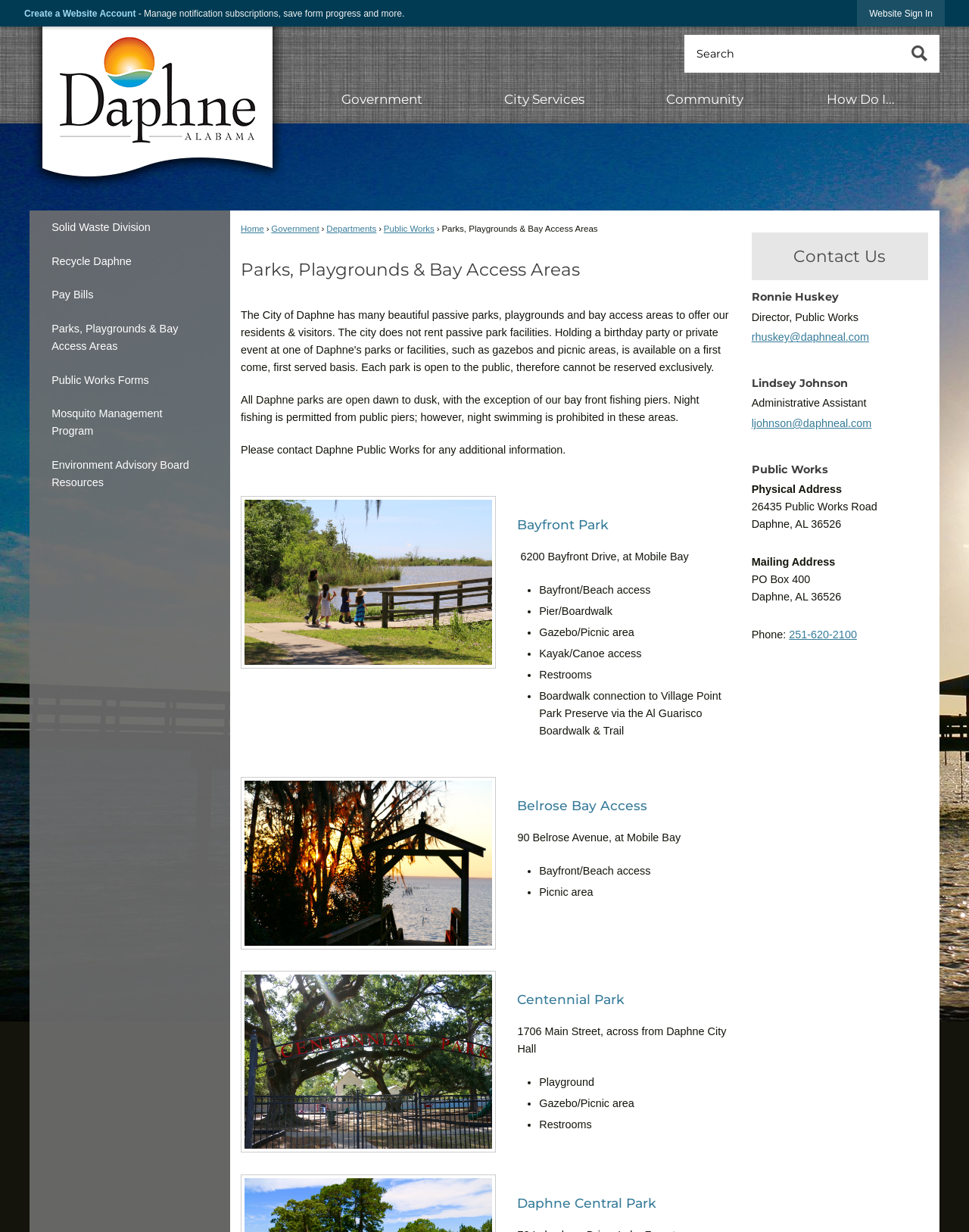Highlight the bounding box coordinates of the region I should click on to meet the following instruction: "Click on PRO SHOP".

None